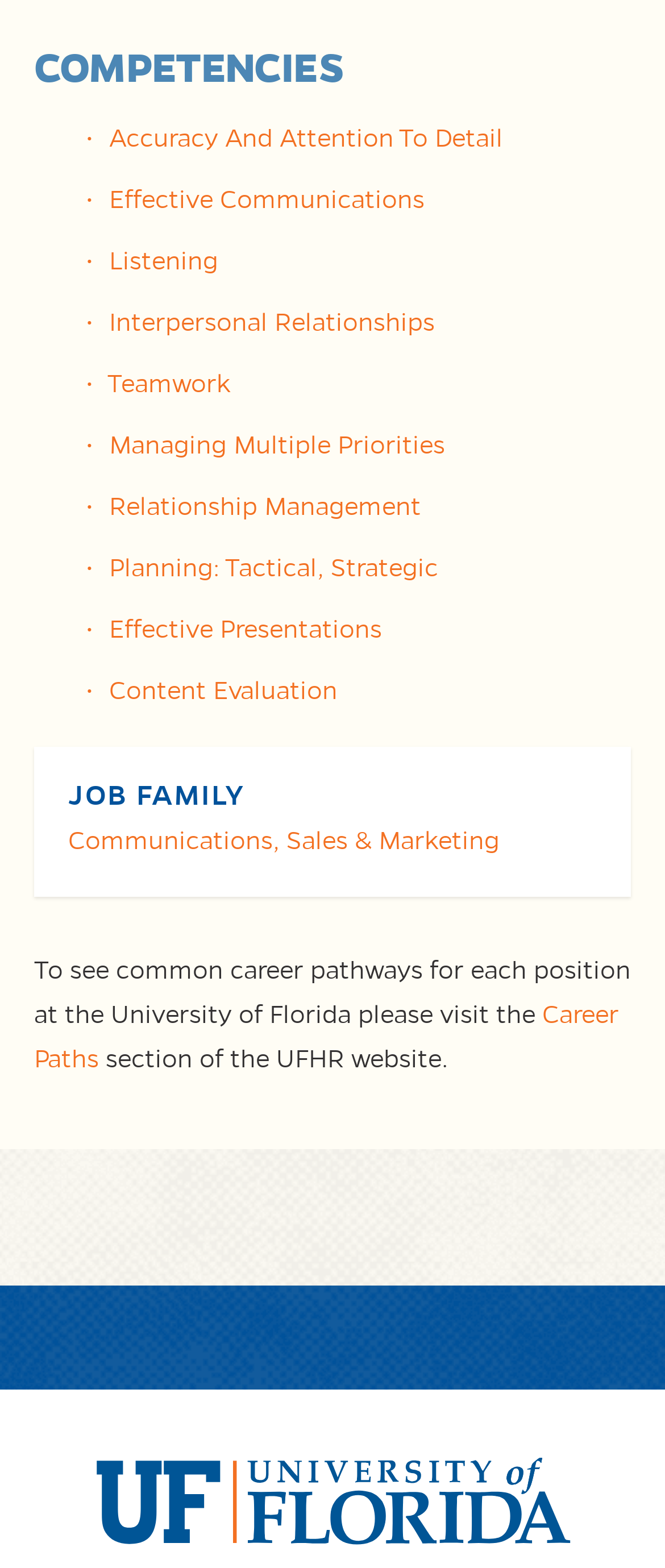Answer the question with a brief word or phrase:
What is the second job family listed?

Communications, Sales & Marketing